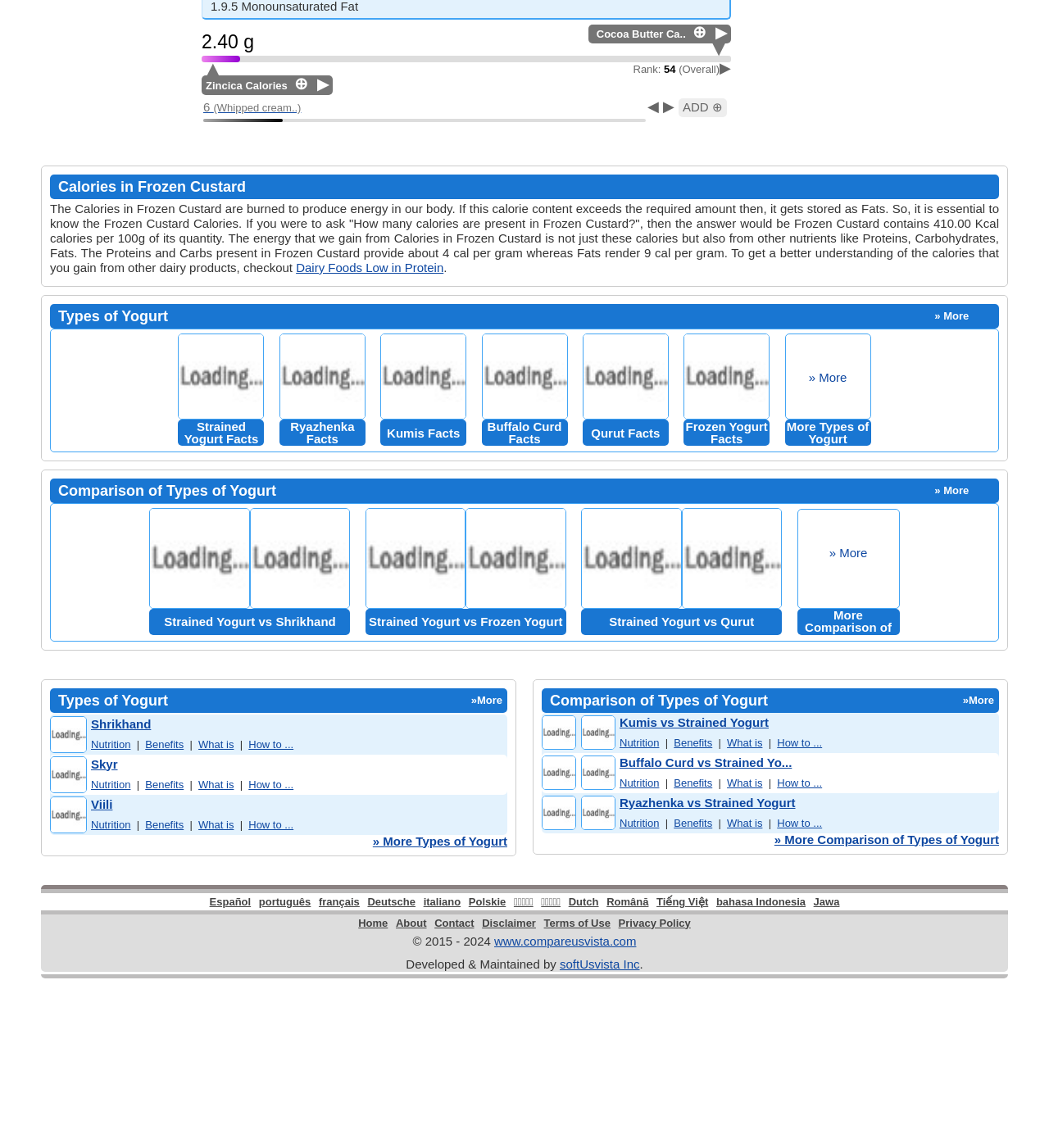Find the bounding box coordinates of the element to click in order to complete this instruction: "Compare Strained Yogurt vs Shrikhand". The bounding box coordinates must be four float numbers between 0 and 1, denoted as [left, top, right, bottom].

[0.143, 0.53, 0.334, 0.553]